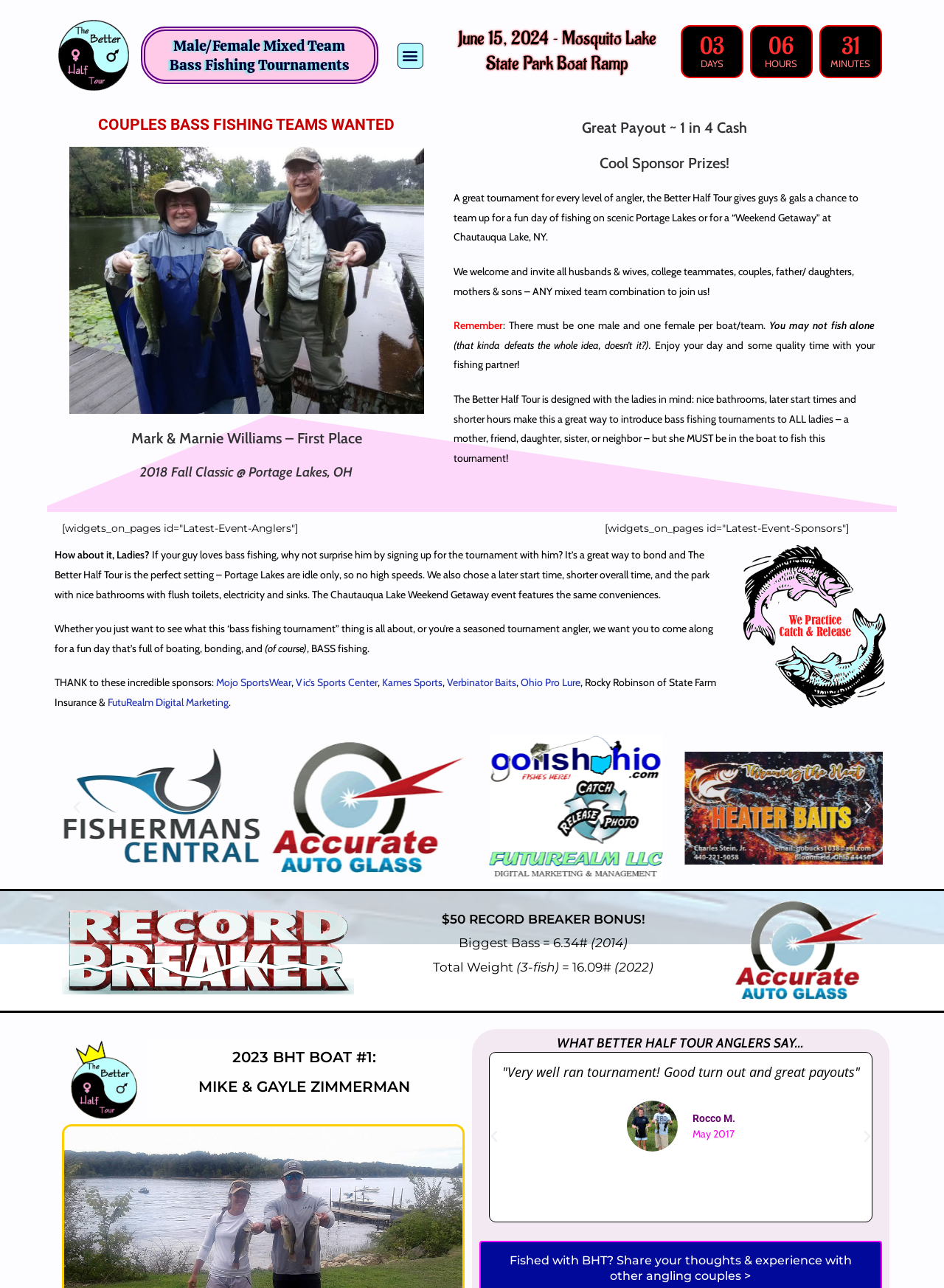Please indicate the bounding box coordinates for the clickable area to complete the following task: "Read about 'COUPLES BASS FISHING TEAMS WANTED'". The coordinates should be specified as four float numbers between 0 and 1, i.e., [left, top, right, bottom].

[0.073, 0.091, 0.449, 0.103]